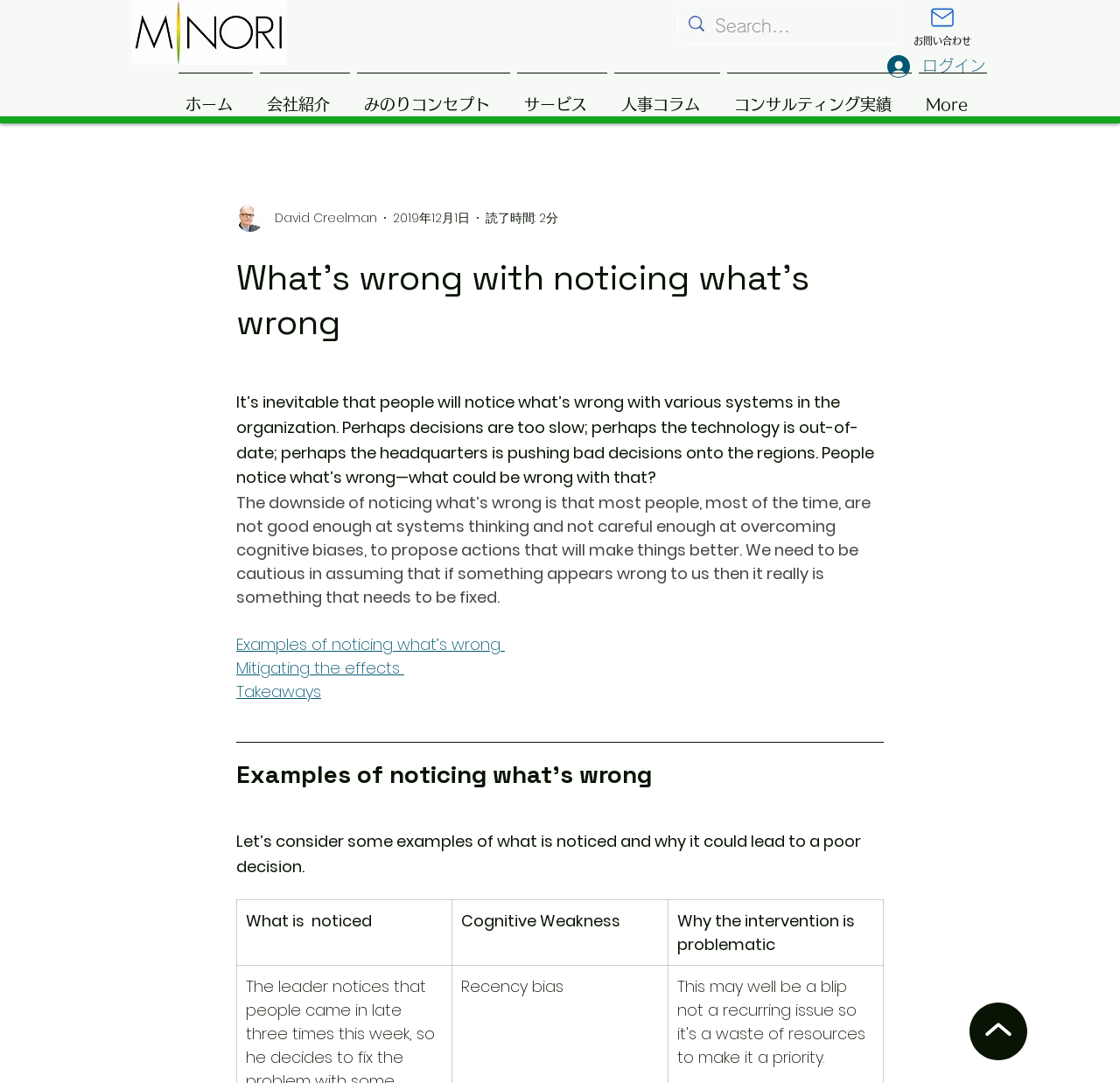Please identify the coordinates of the bounding box that should be clicked to fulfill this instruction: "Search for something".

[0.638, 0.004, 0.77, 0.044]